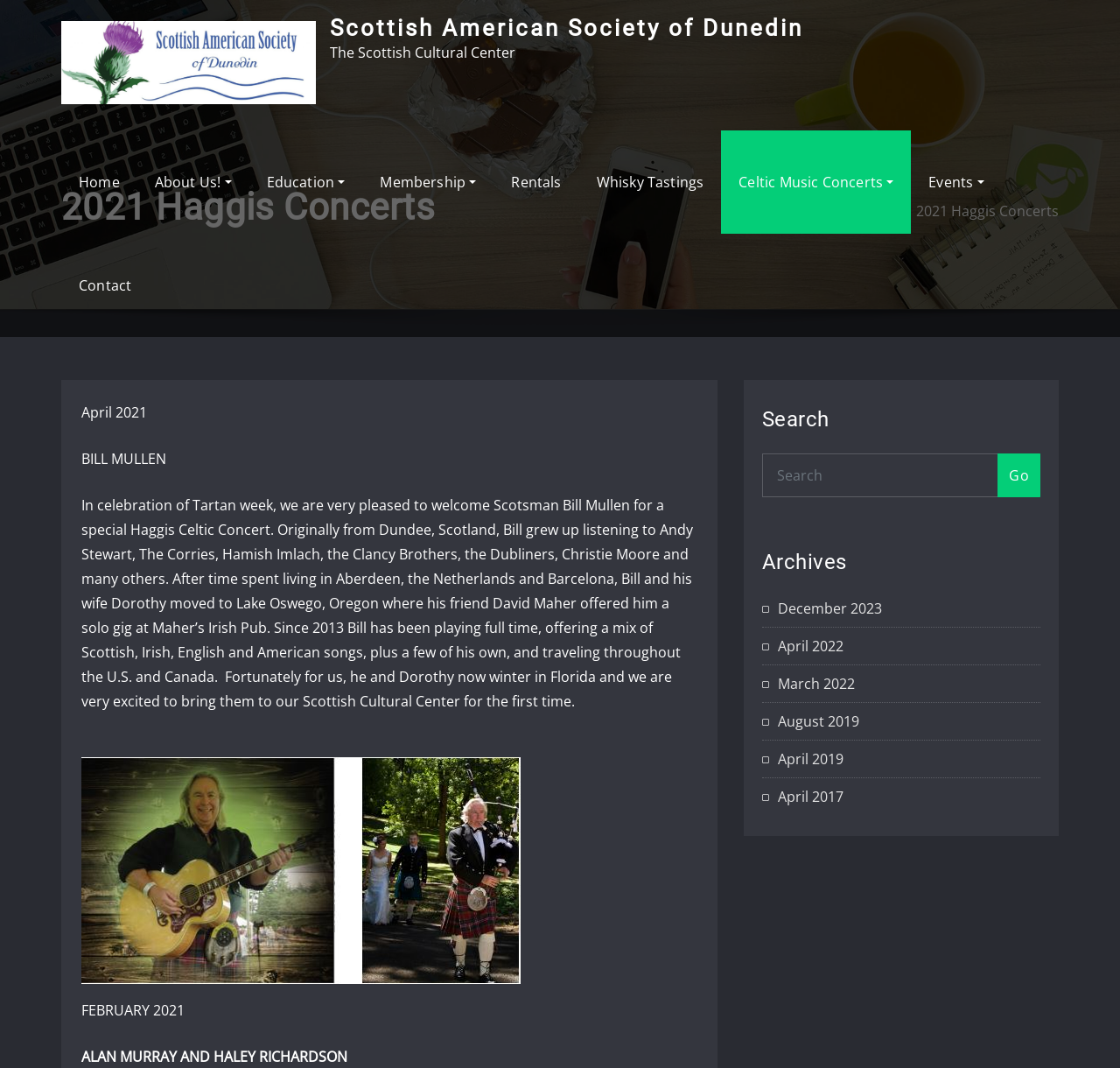Answer the question below in one word or phrase:
What is the purpose of the textbox?

Search